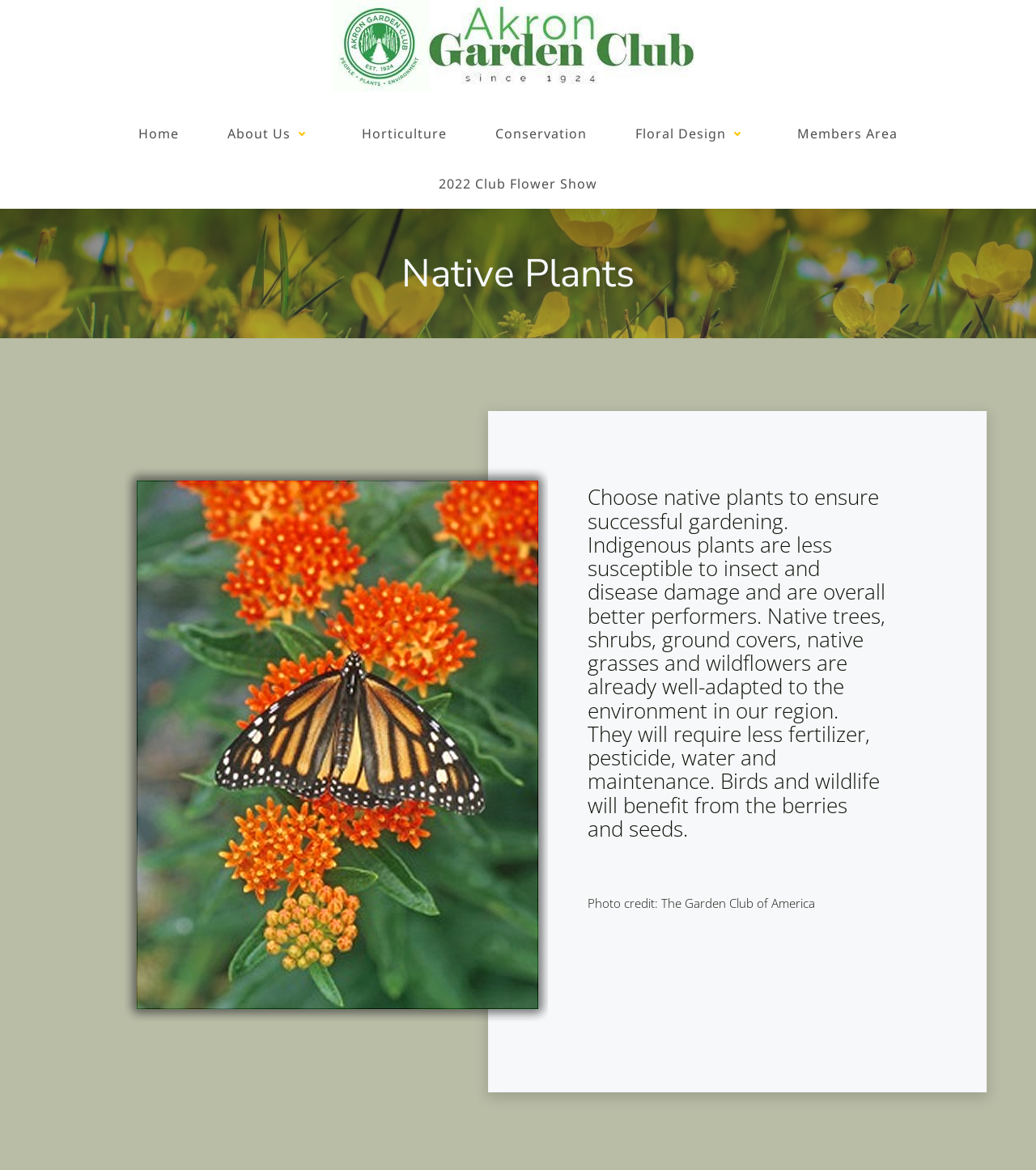Bounding box coordinates are specified in the format (top-left x, top-left y, bottom-right x, bottom-right y). All values are floating point numbers bounded between 0 and 1. Please provide the bounding box coordinate of the region this sentence describes: 2022 Club Flower Show

[0.423, 0.146, 0.577, 0.168]